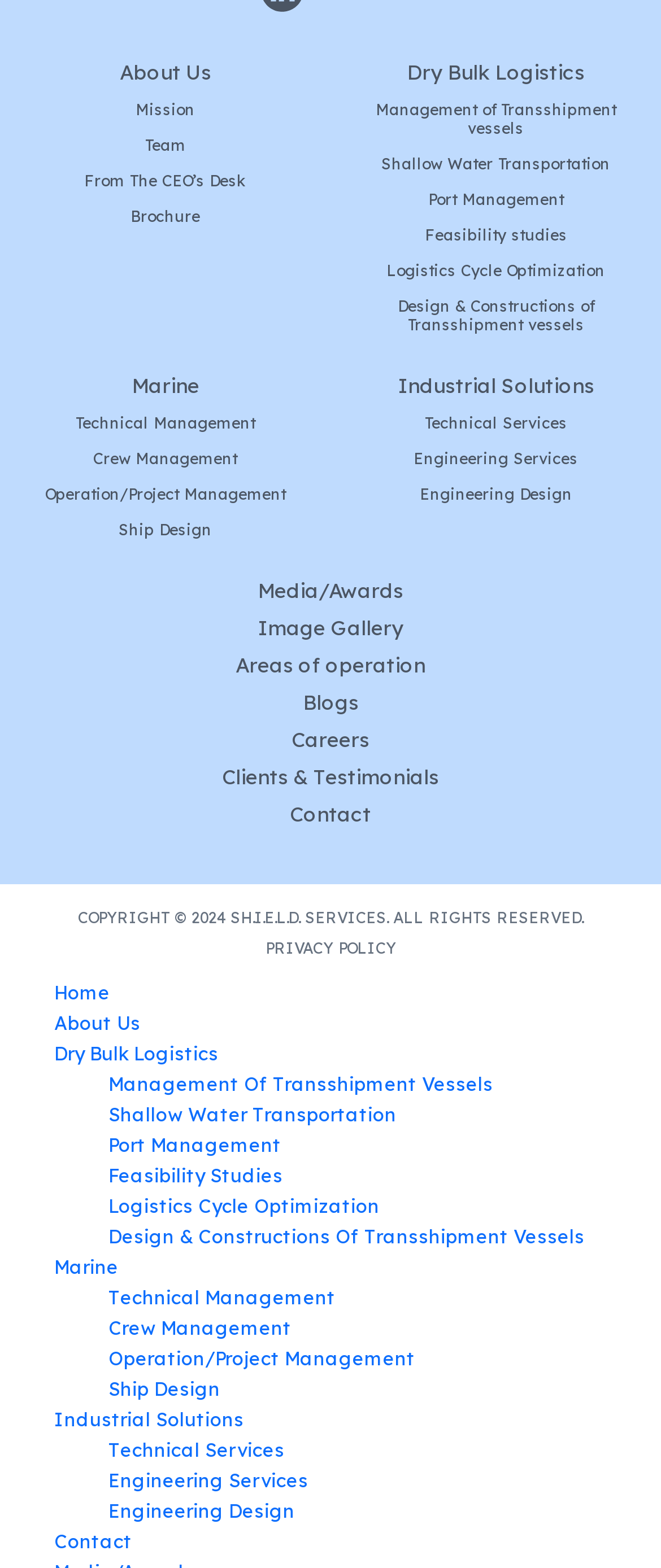Determine the bounding box coordinates of the region that needs to be clicked to achieve the task: "Go to Contact".

[0.438, 0.513, 0.562, 0.526]